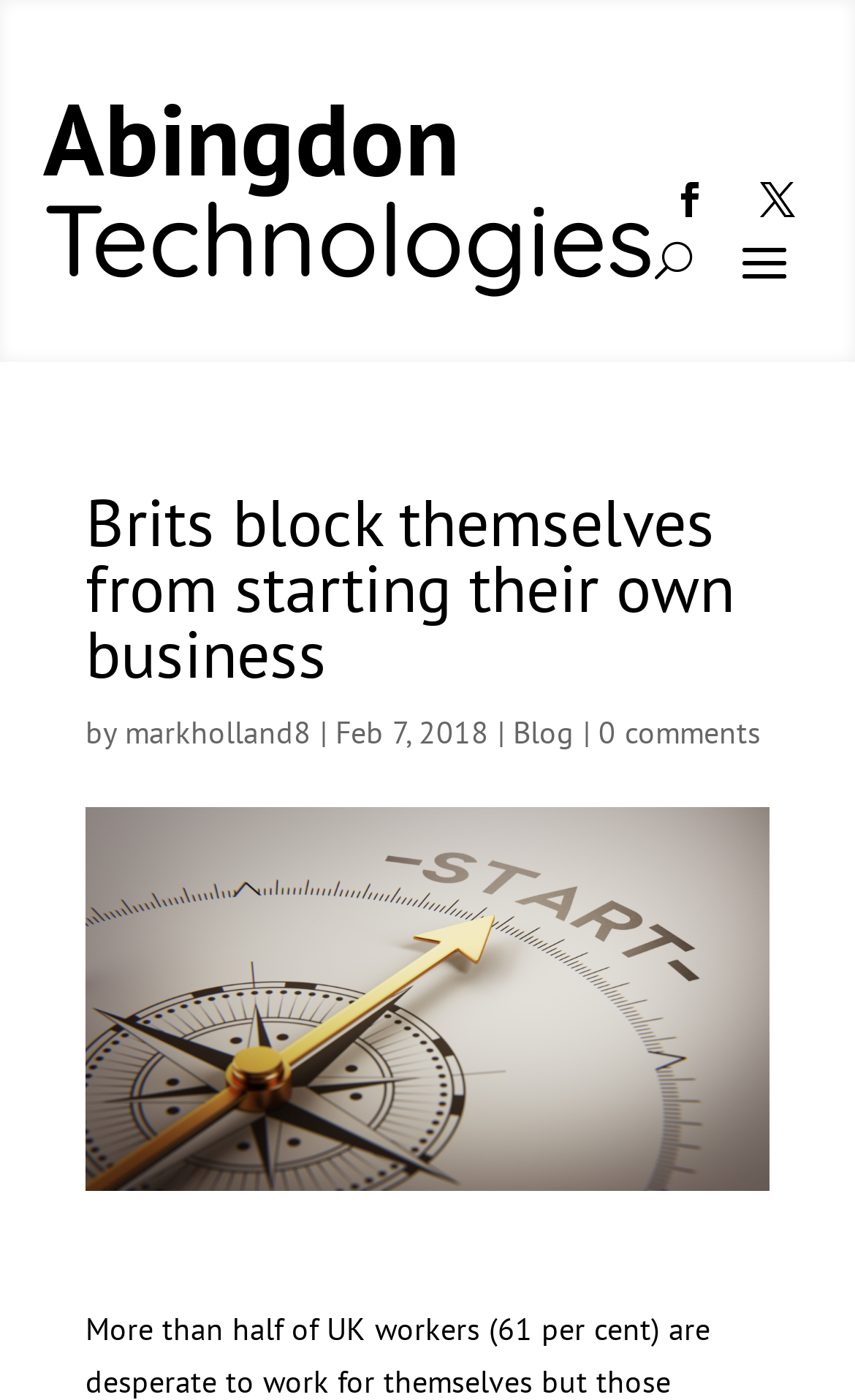Please find the bounding box coordinates (top-left x, top-left y, bottom-right x, bottom-right y) in the screenshot for the UI element described as follows: 0 comments

[0.7, 0.509, 0.89, 0.537]